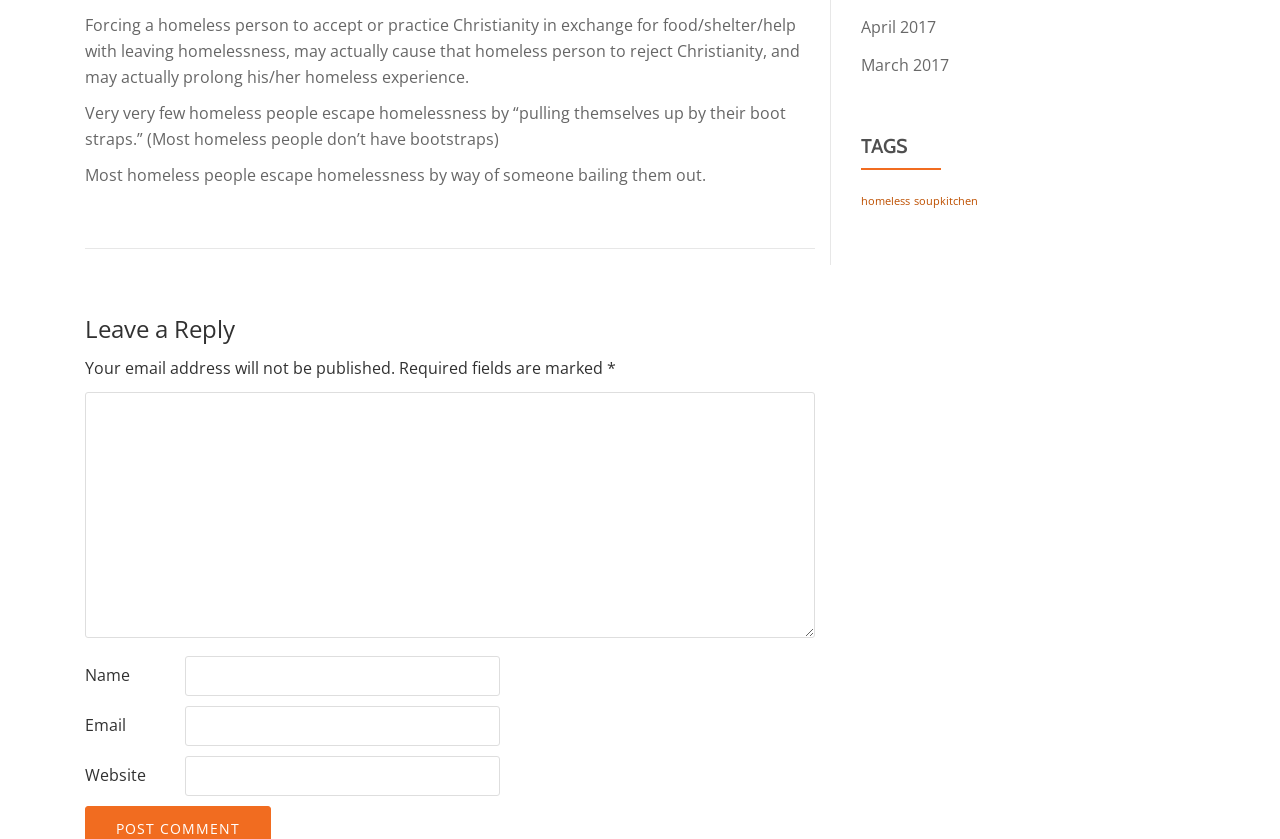Please analyze the image and provide a thorough answer to the question:
What is required to leave a reply?

The required fields to leave a reply can be determined by looking at the static text elements and textboxes below the 'Leave a Reply' heading. The textboxes for 'Name' and 'Email' are marked as required, indicating that they must be filled in to leave a reply.